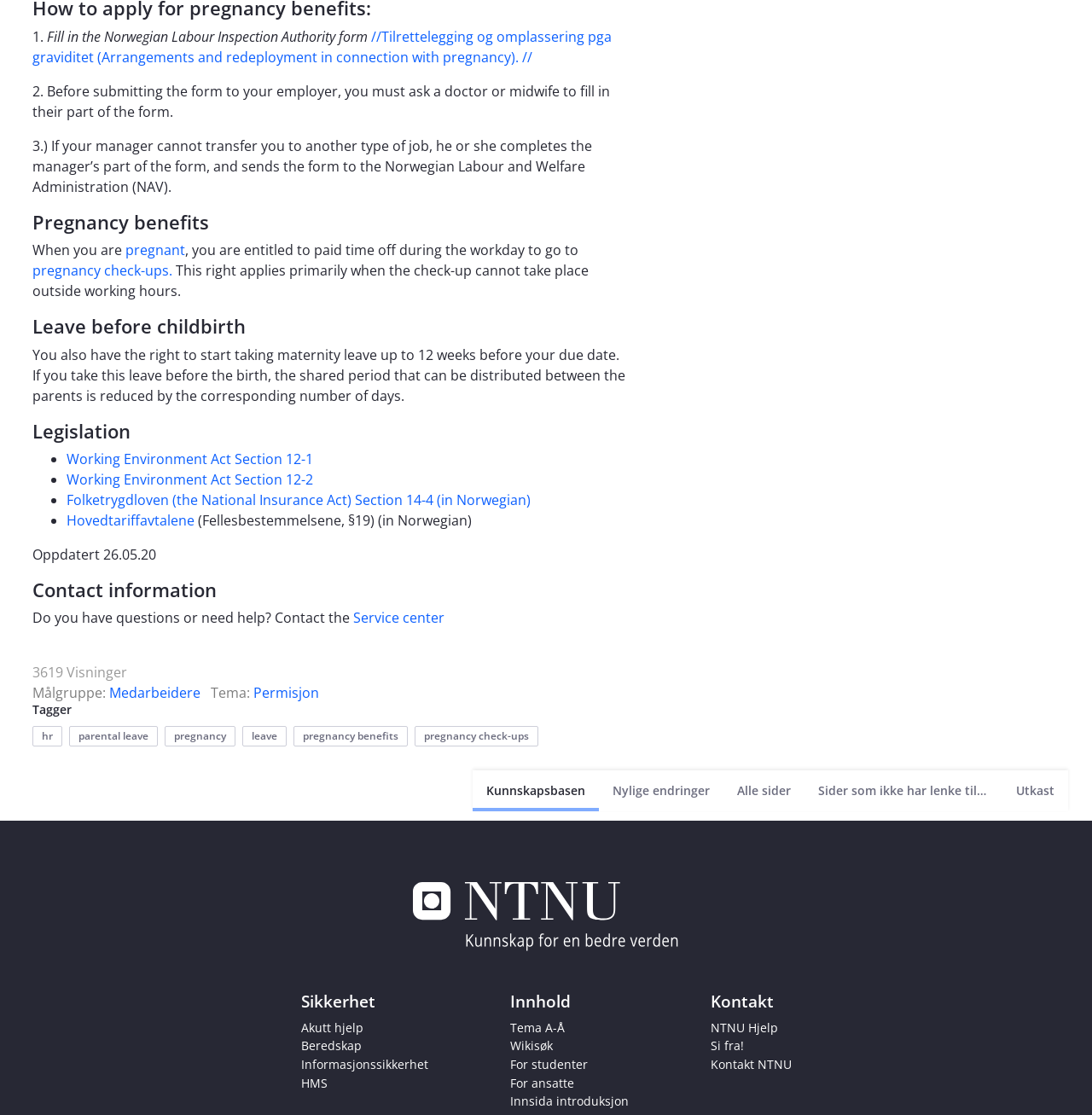Highlight the bounding box coordinates of the element you need to click to perform the following instruction: "Read more about 'Working Environment Act Section 12-1'."

[0.061, 0.403, 0.287, 0.42]